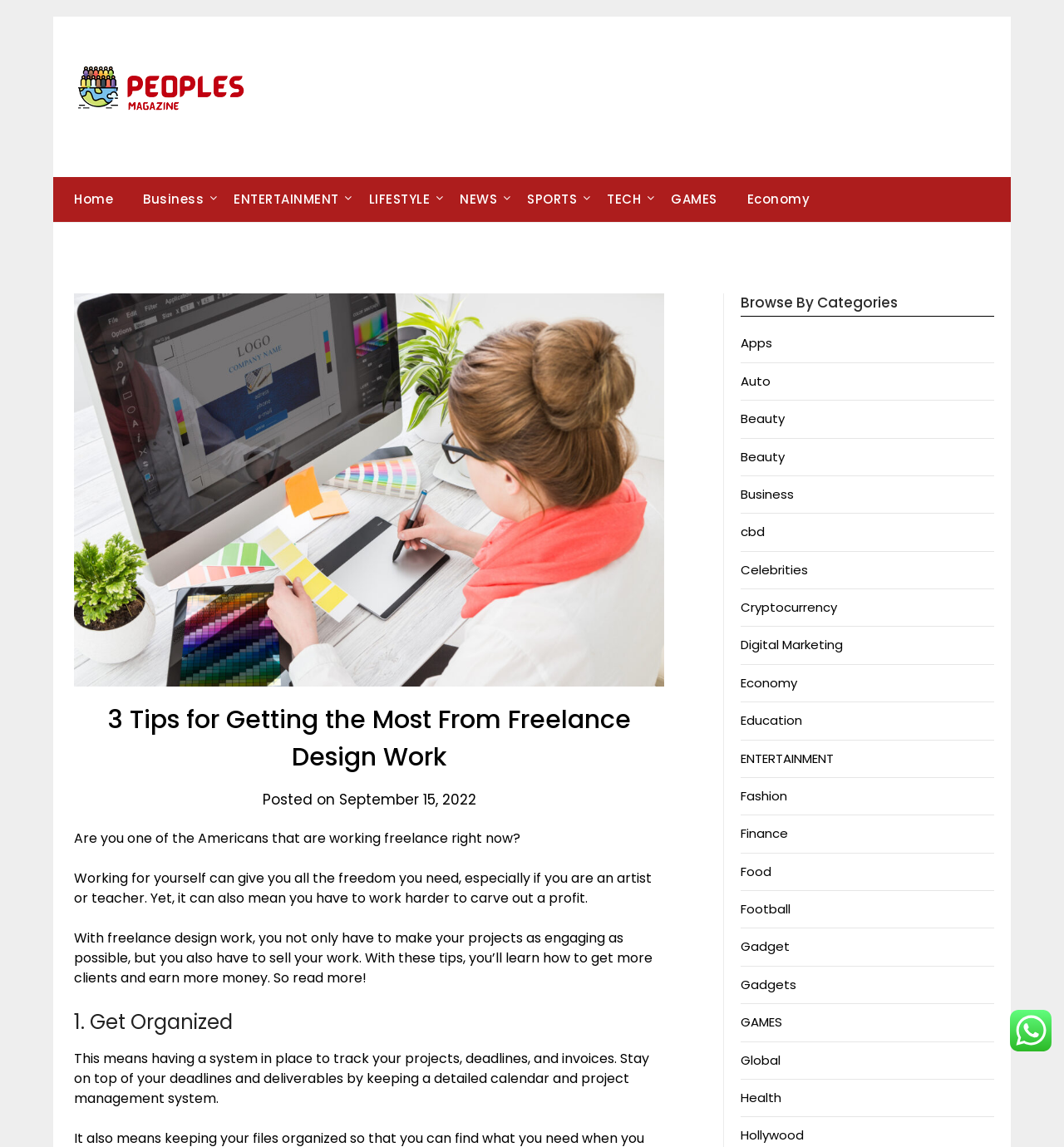Extract the main heading text from the webpage.

3 Tips for Getting the Most From Freelance Design Work